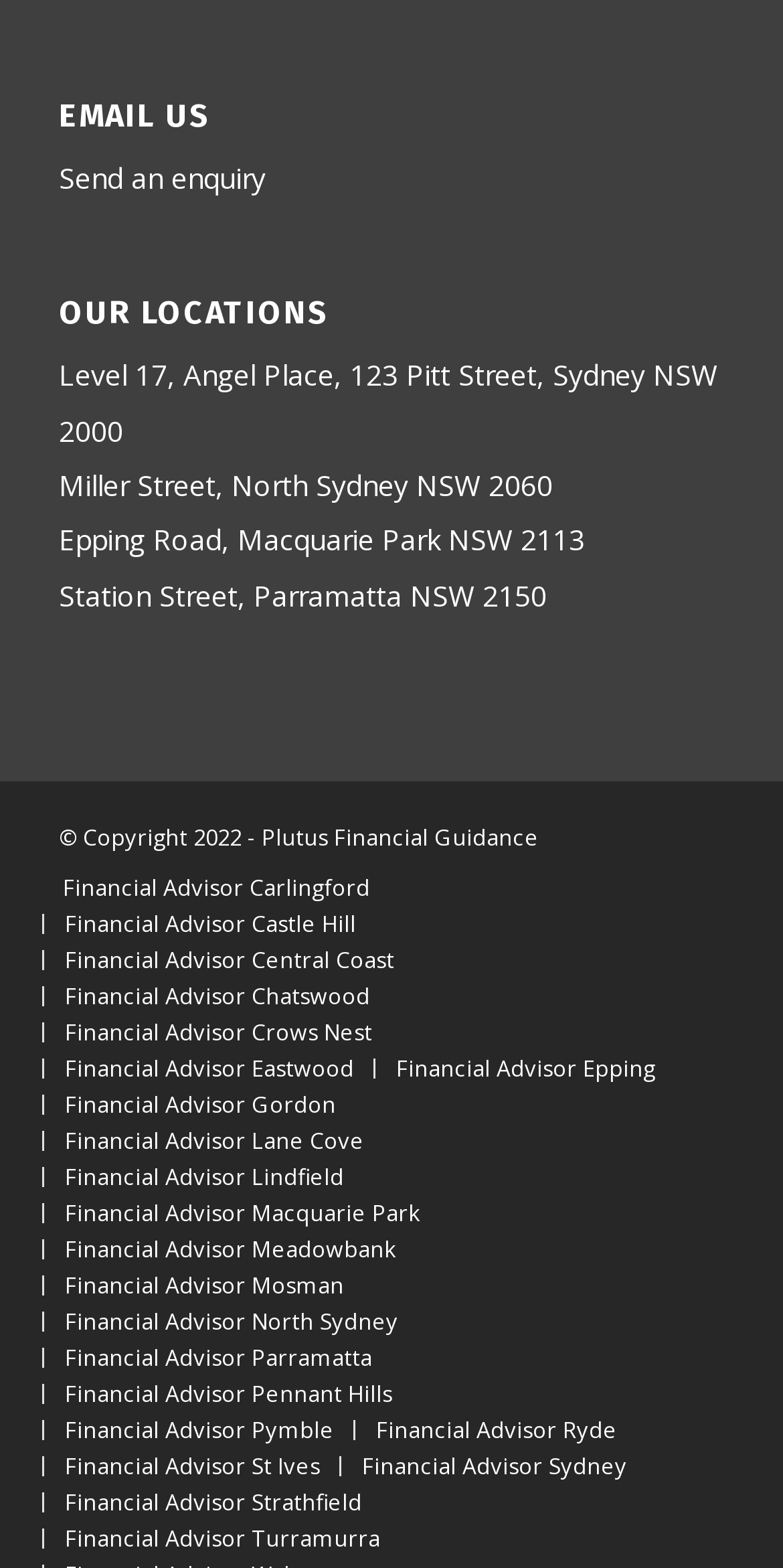Based on the image, provide a detailed response to the question:
What is the copyright year?

I found the copyright information at the bottom of the page, which states '© Copyright 2022 - Plutus Financial Guidance'. The copyright year is 2022.